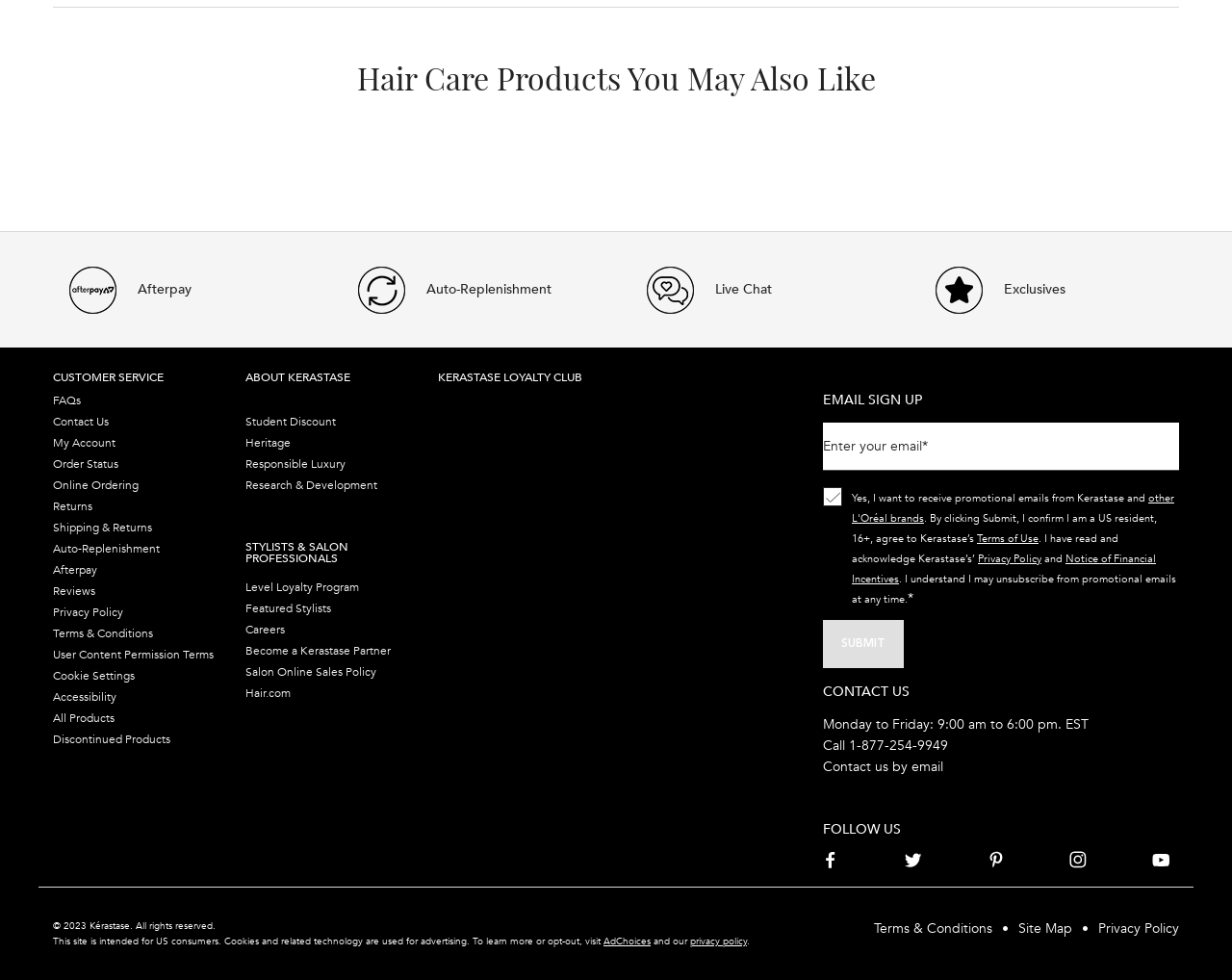Identify the coordinates of the bounding box for the element that must be clicked to accomplish the instruction: "Visit Facebook page".

None